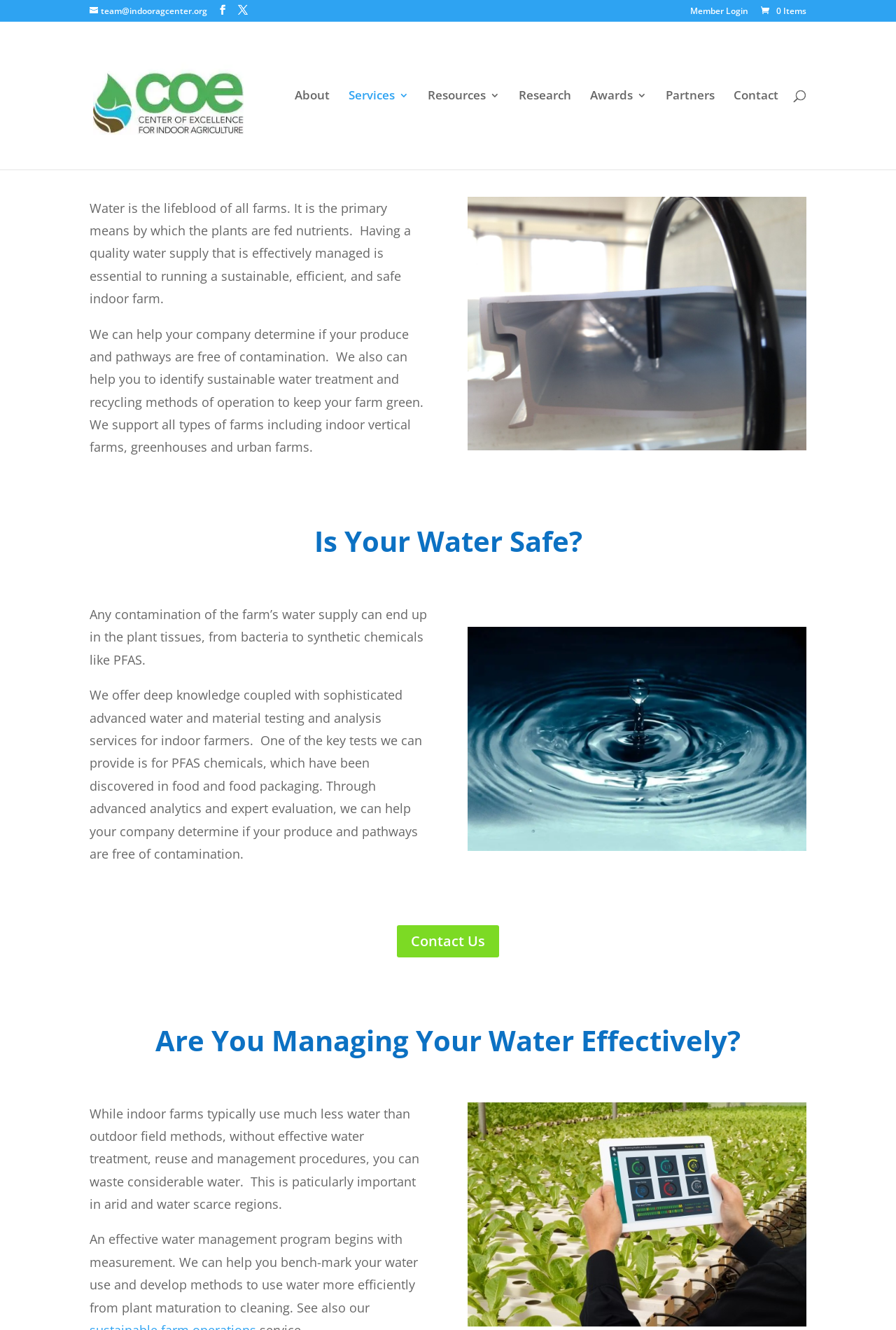Identify the bounding box coordinates for the element you need to click to achieve the following task: "Get in touch with us". The coordinates must be four float values ranging from 0 to 1, formatted as [left, top, right, bottom].

[0.443, 0.696, 0.557, 0.72]